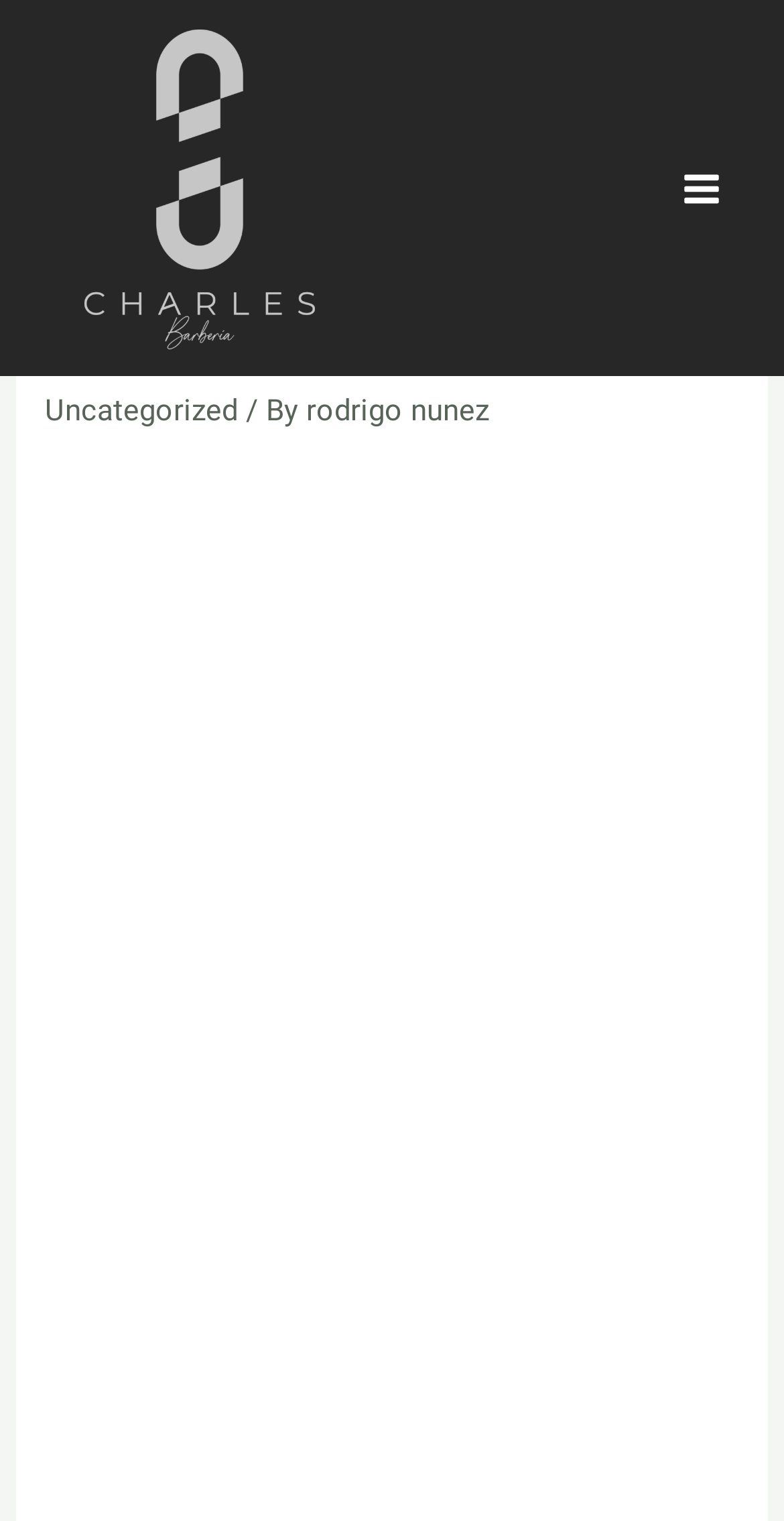Provide a short, one-word or phrase answer to the question below:
What can users do on TheLuckyDate?

Add content, browse photos